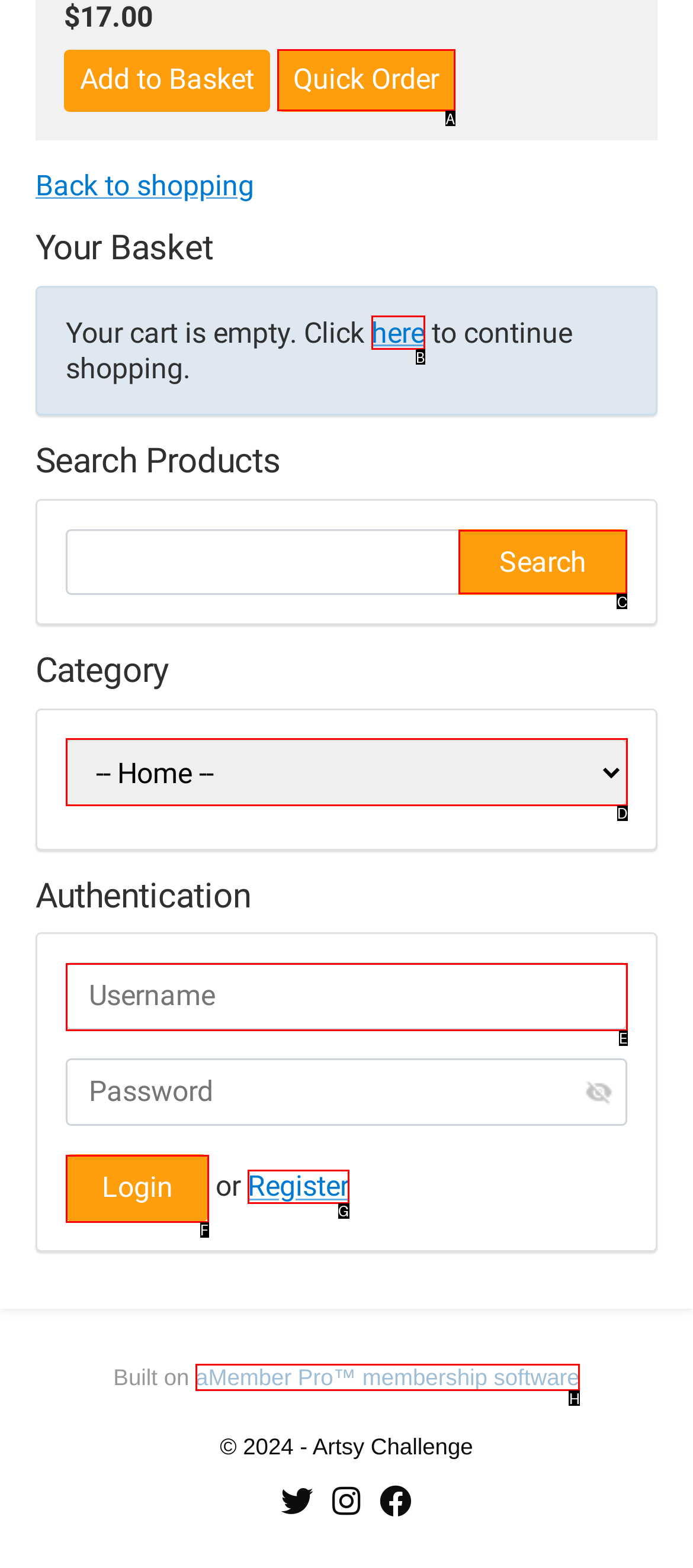Determine the letter of the UI element that you need to click to perform the task: Search products.
Provide your answer with the appropriate option's letter.

C